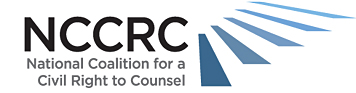Offer a detailed narrative of the image's content.

The image displays the logo of the National Coalition for a Civil Right to Counsel (NCCRC). The logo prominently features the acronym "NCCRC" in bold, black letters, representing the organization’s focus on advocating for the right to legal counsel in civil matters. Accompanying the acronym is a stylized graphic that includes lines in a gradient of blue, suggesting movement and progress. This logo symbolizes the coalition's mission to promote and ensure access to legal representation, highlighting the importance of civil rights and justice in legal proceedings.